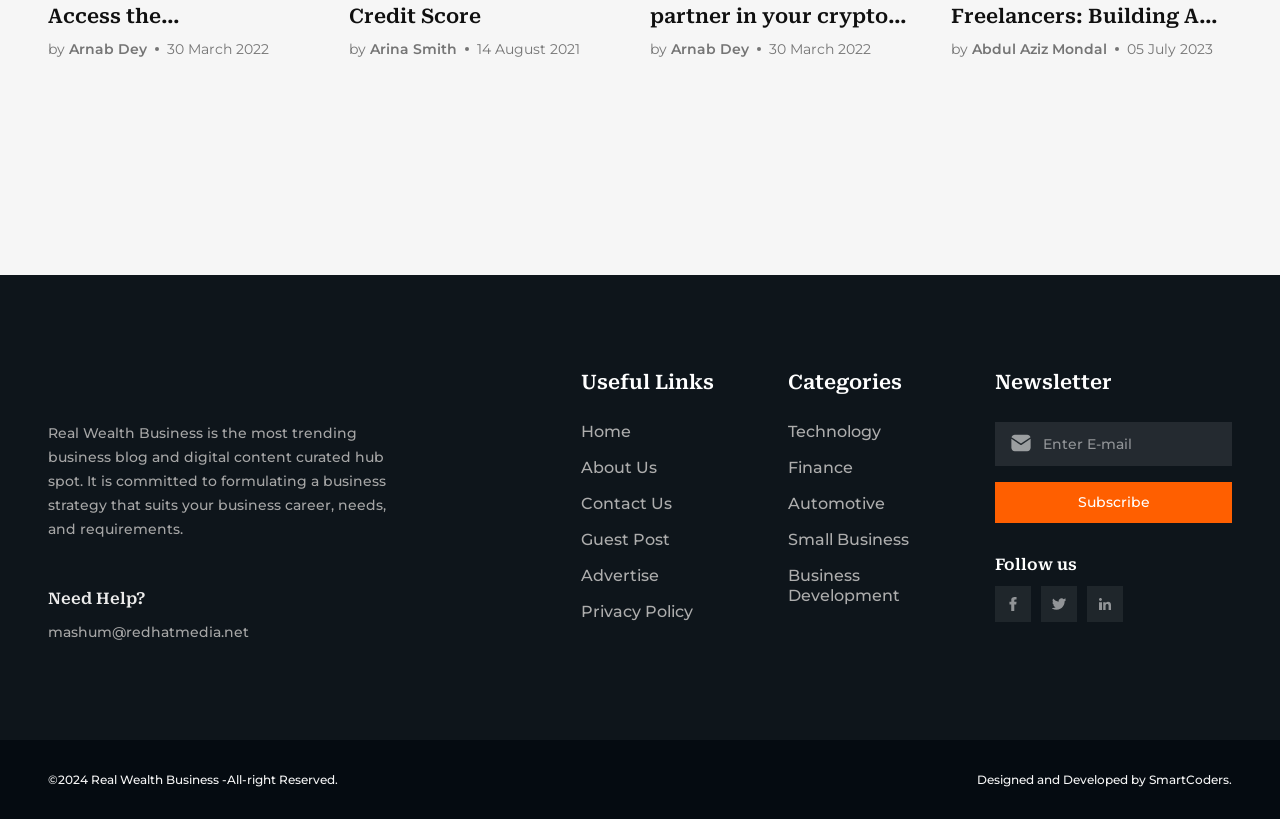Locate the bounding box coordinates of the element to click to perform the following action: 'View the 'About Us' page'. The coordinates should be given as four float values between 0 and 1, in the form of [left, top, right, bottom].

[0.454, 0.559, 0.513, 0.584]